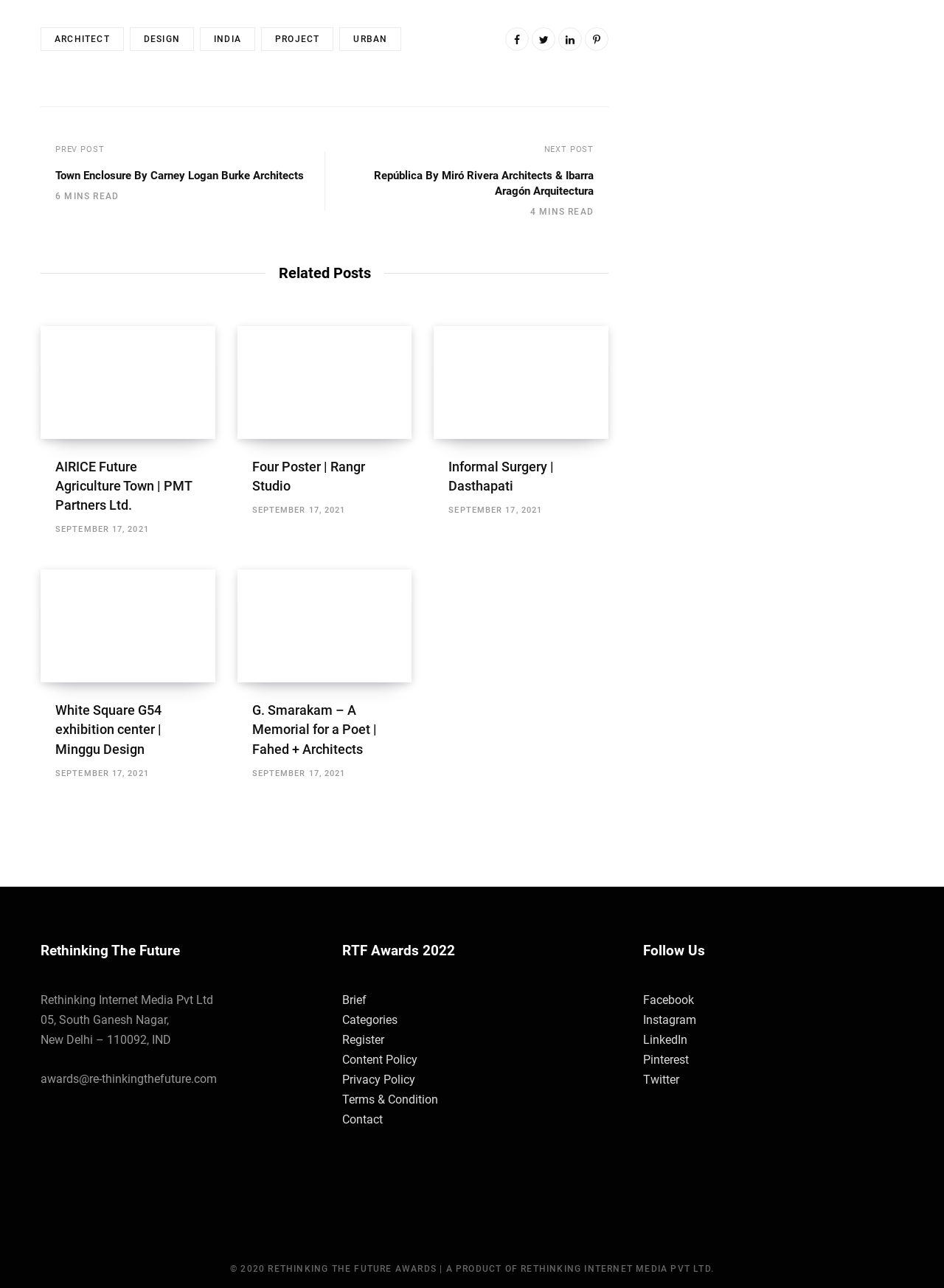Please specify the bounding box coordinates of the element that should be clicked to execute the given instruction: 'View the 'AIRICE Future Agriculture Town | PMT Partners Ltd.' project'. Ensure the coordinates are four float numbers between 0 and 1, expressed as [left, top, right, bottom].

[0.043, 0.253, 0.228, 0.341]